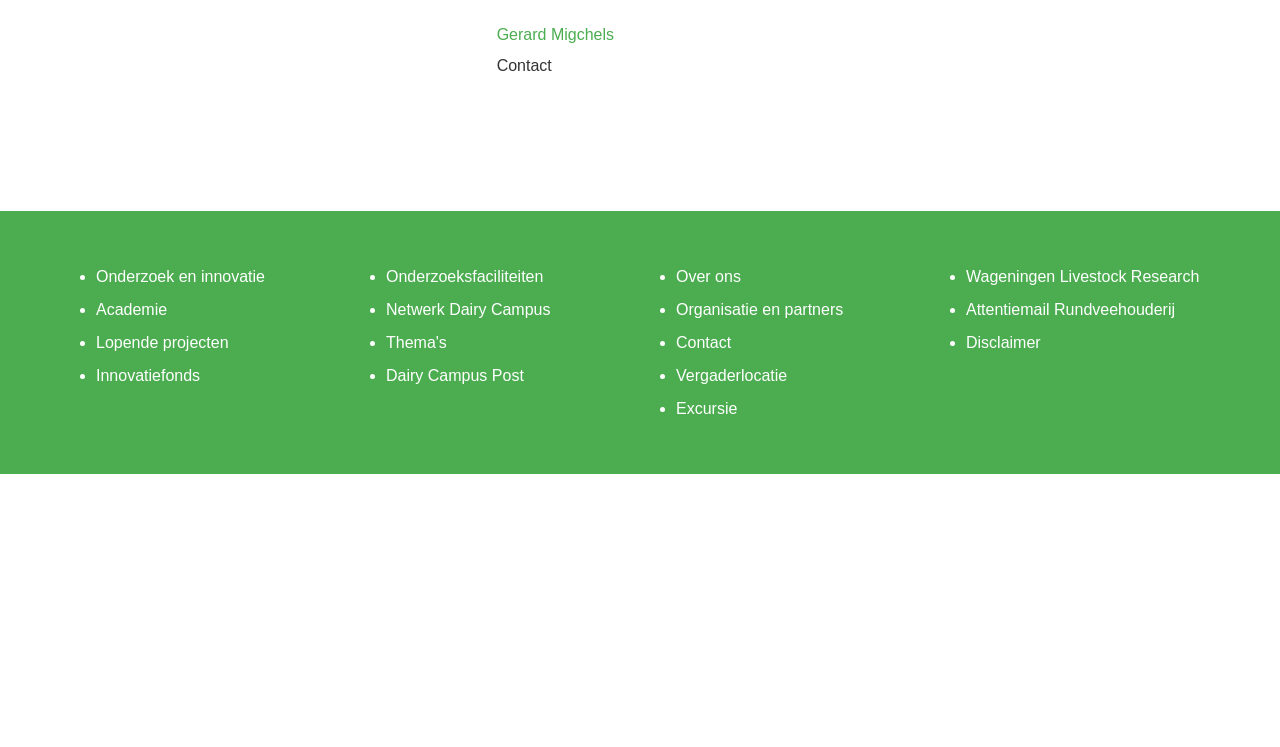Locate the bounding box coordinates of the area to click to fulfill this instruction: "Enter email address". The bounding box should be presented as four float numbers between 0 and 1, in the order [left, top, right, bottom].

None